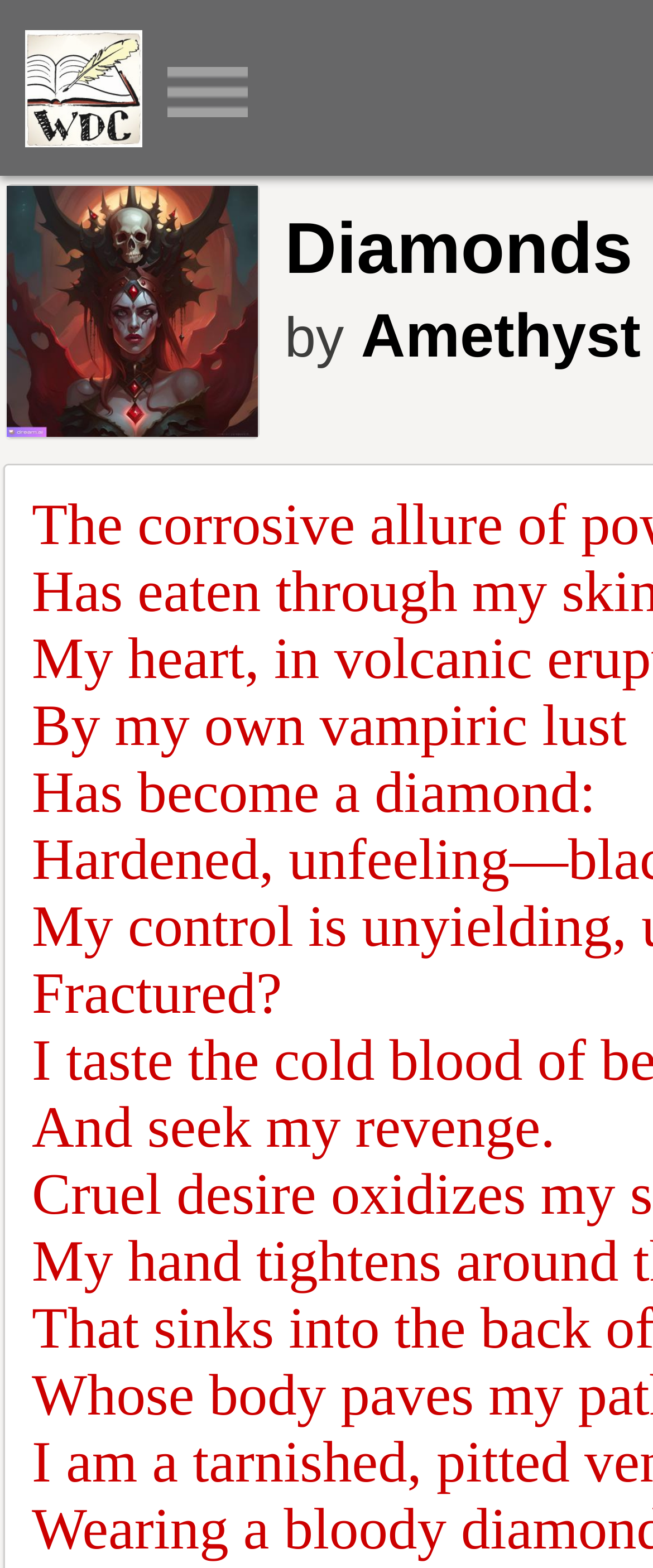How many images are on the webpage?
Relying on the image, give a concise answer in one word or a brief phrase.

3